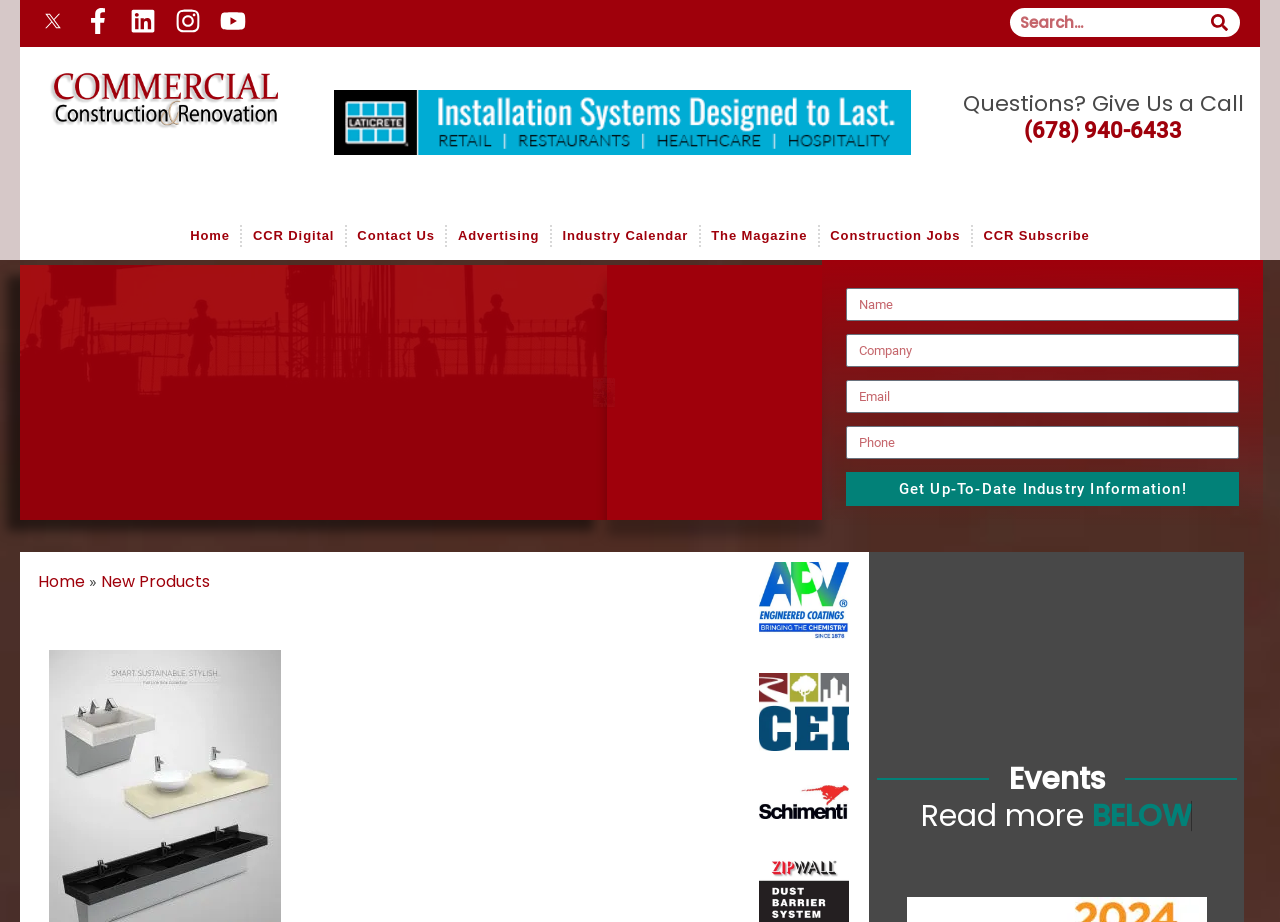Please identify the bounding box coordinates of the clickable area that will allow you to execute the instruction: "Visit Facebook page".

[0.066, 0.008, 0.087, 0.036]